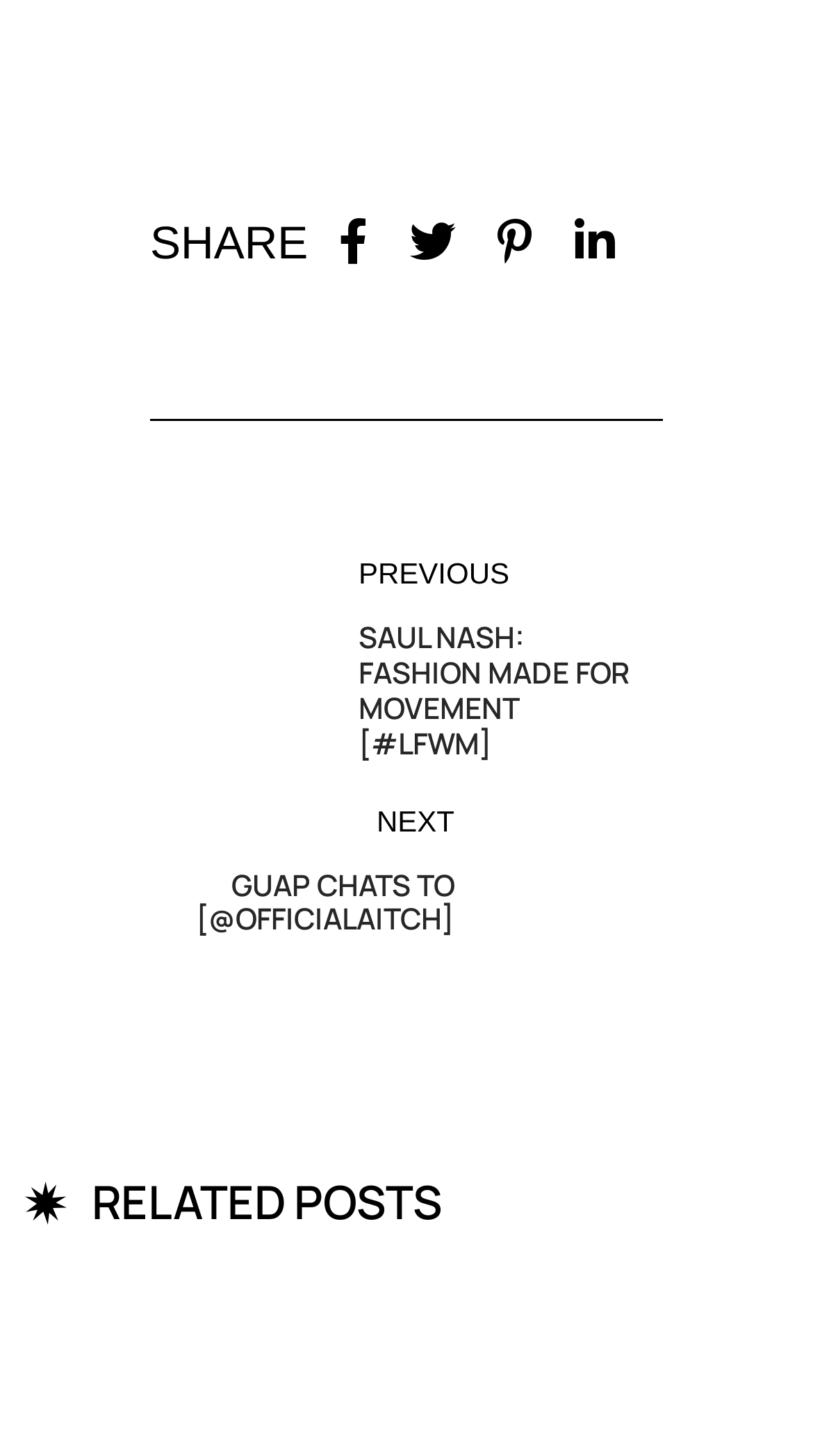Give a one-word or one-phrase response to the question: 
How many navigation buttons are there?

3